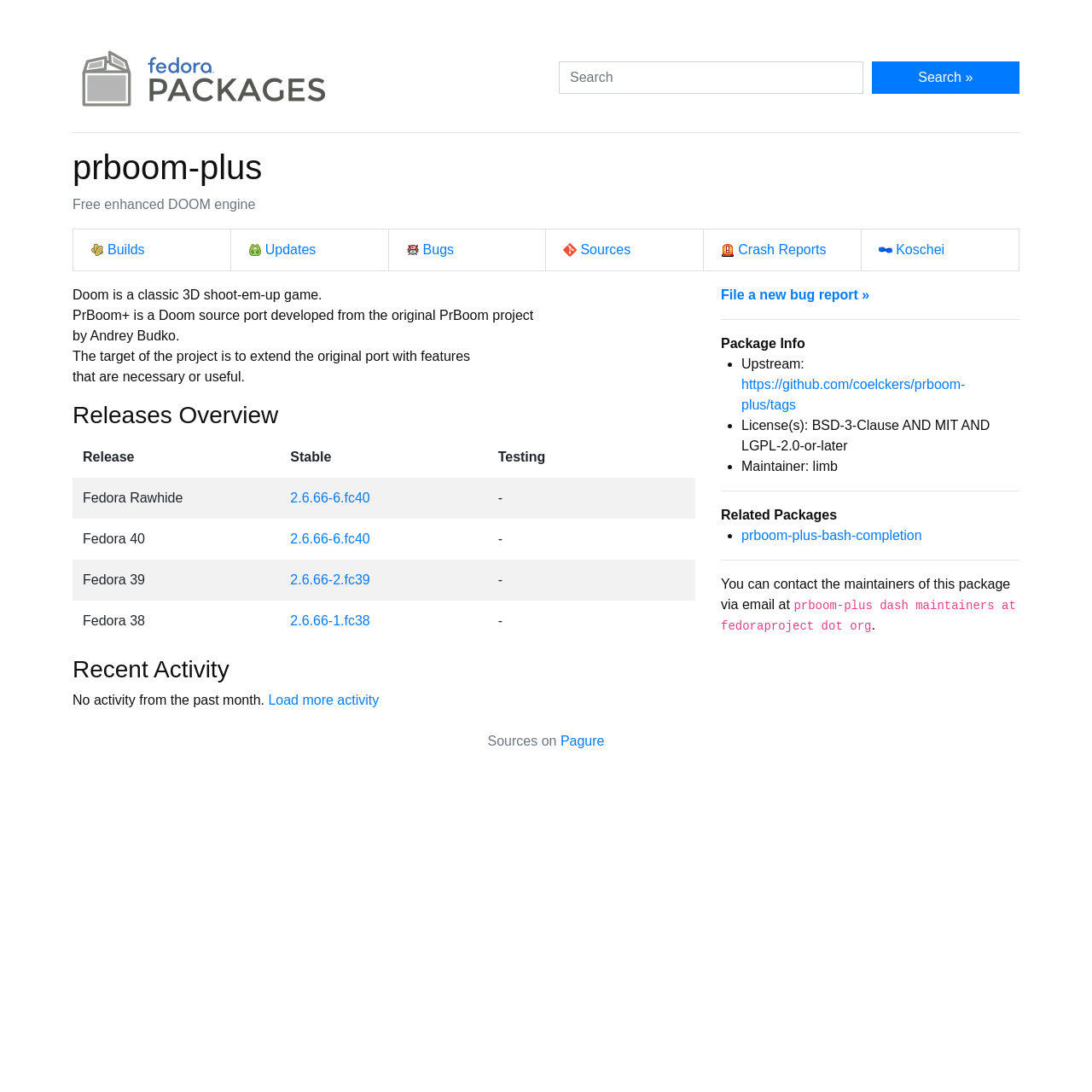Please give the bounding box coordinates of the area that should be clicked to fulfill the following instruction: "Search for packages". The coordinates should be in the format of four float numbers from 0 to 1, i.e., [left, top, right, bottom].

[0.512, 0.056, 0.79, 0.086]